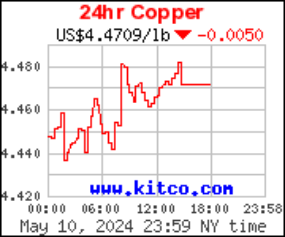What is the source of the market data?
Please give a well-detailed answer to the question.

The URL at the bottom of the graph directs viewers to the source of the market data, which is Kitco, a known provider of comprehensive market data on precious metals and commodities.